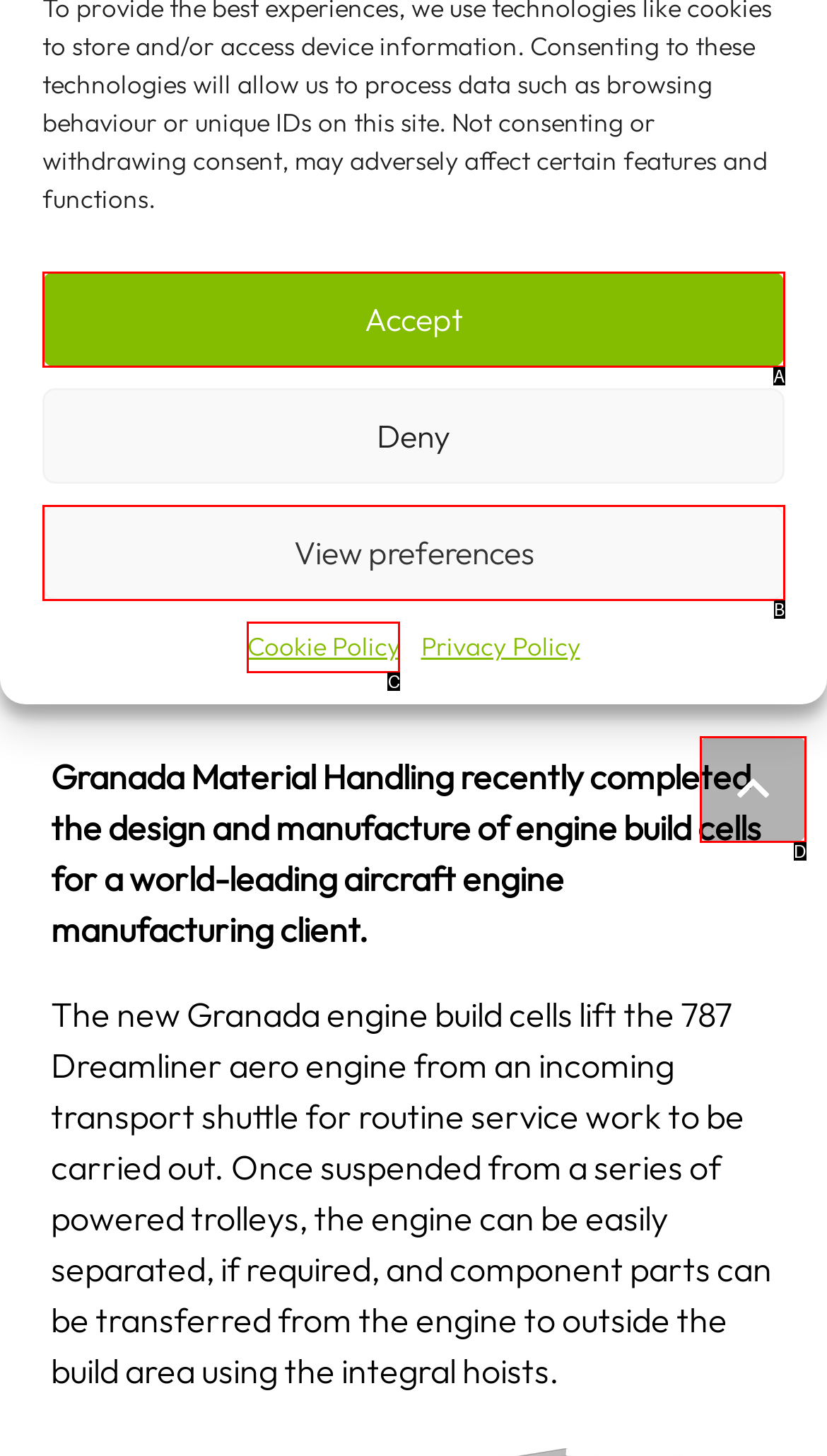Based on the given description: Cookie Policy, identify the correct option and provide the corresponding letter from the given choices directly.

C